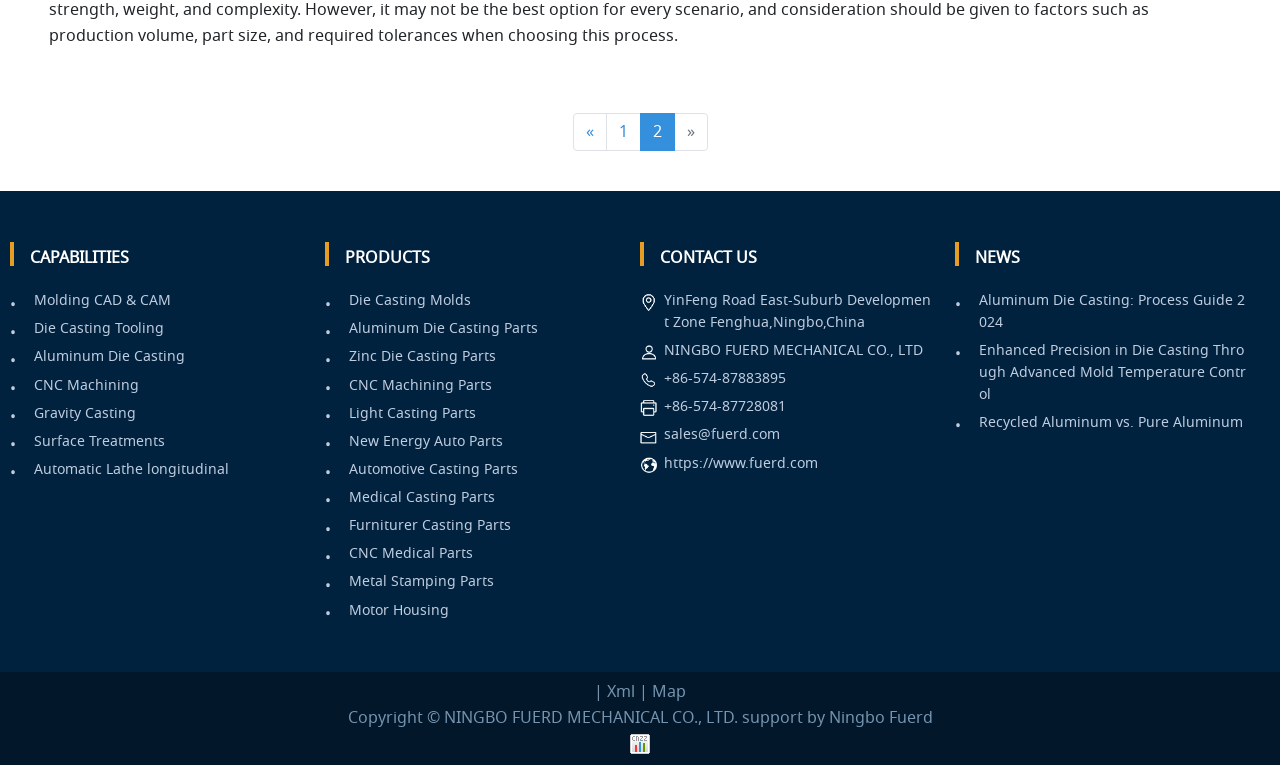How many links are there under 'CAPABILITIES'?
Respond to the question with a single word or phrase according to the image.

7